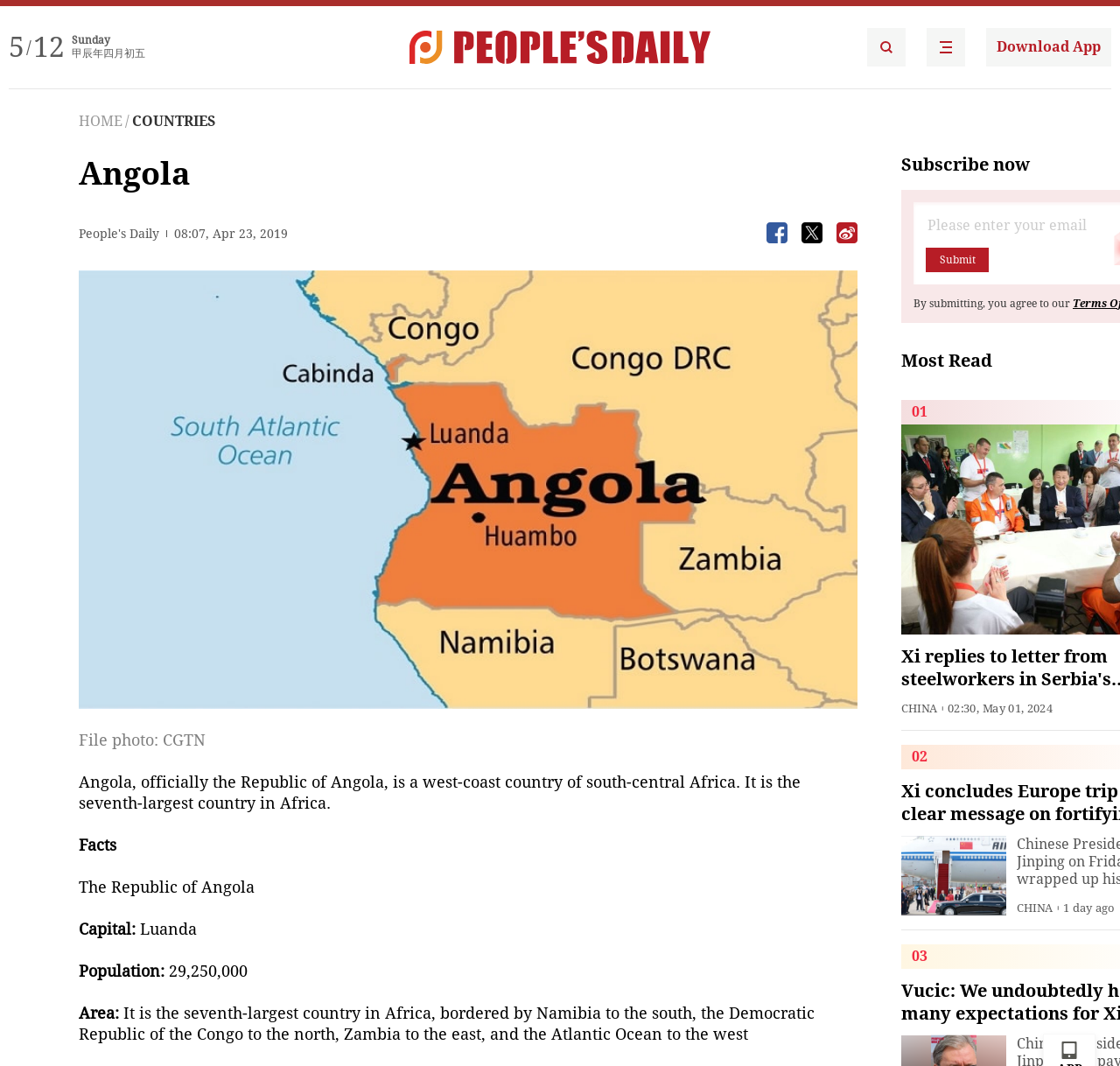What is the seventh-largest country in Africa?
Using the visual information, answer the question in a single word or phrase.

Angola